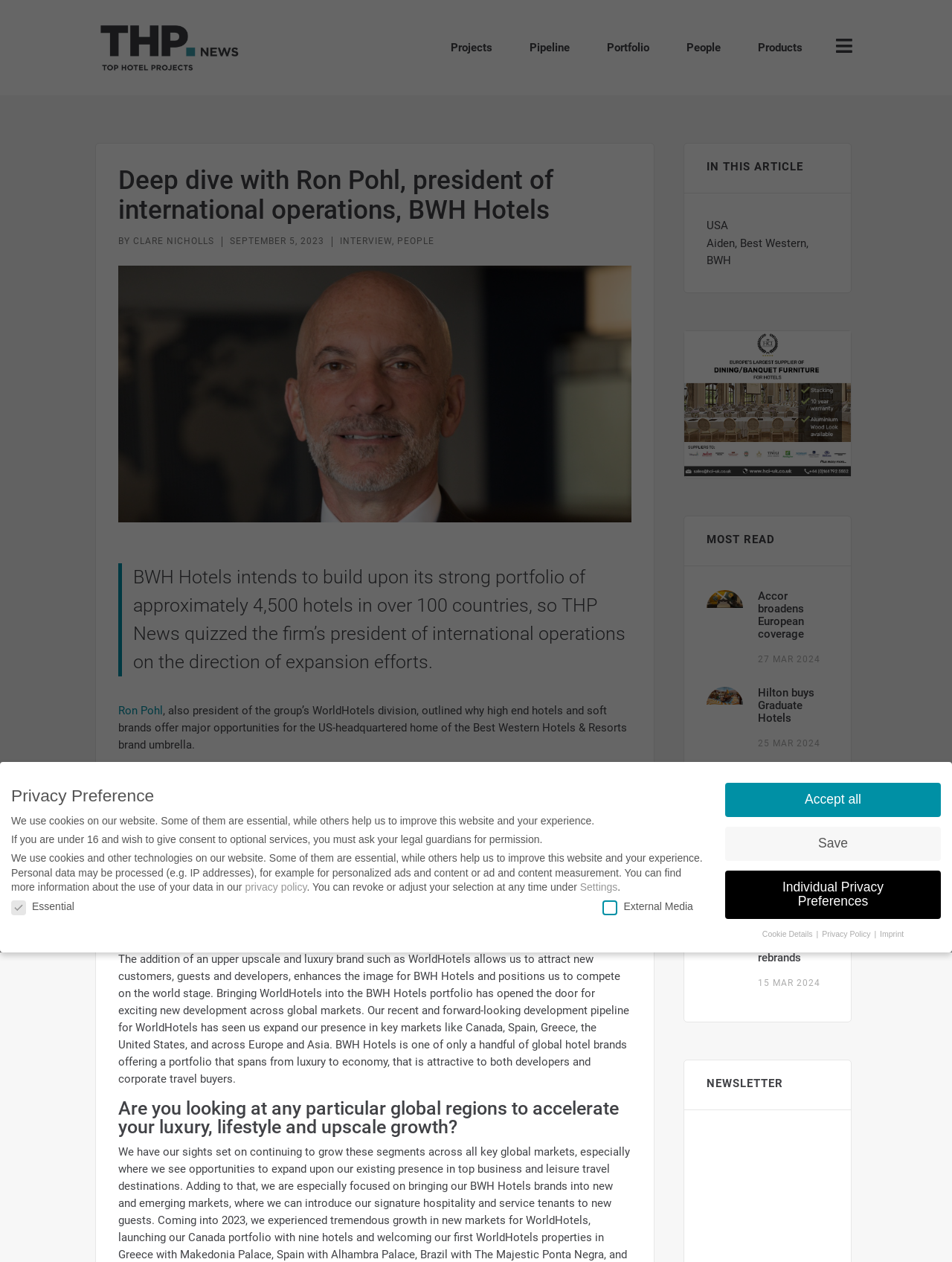Answer the question with a single word or phrase: 
What is the name of the president of international operations at BWH Hotels?

Ron Pohl